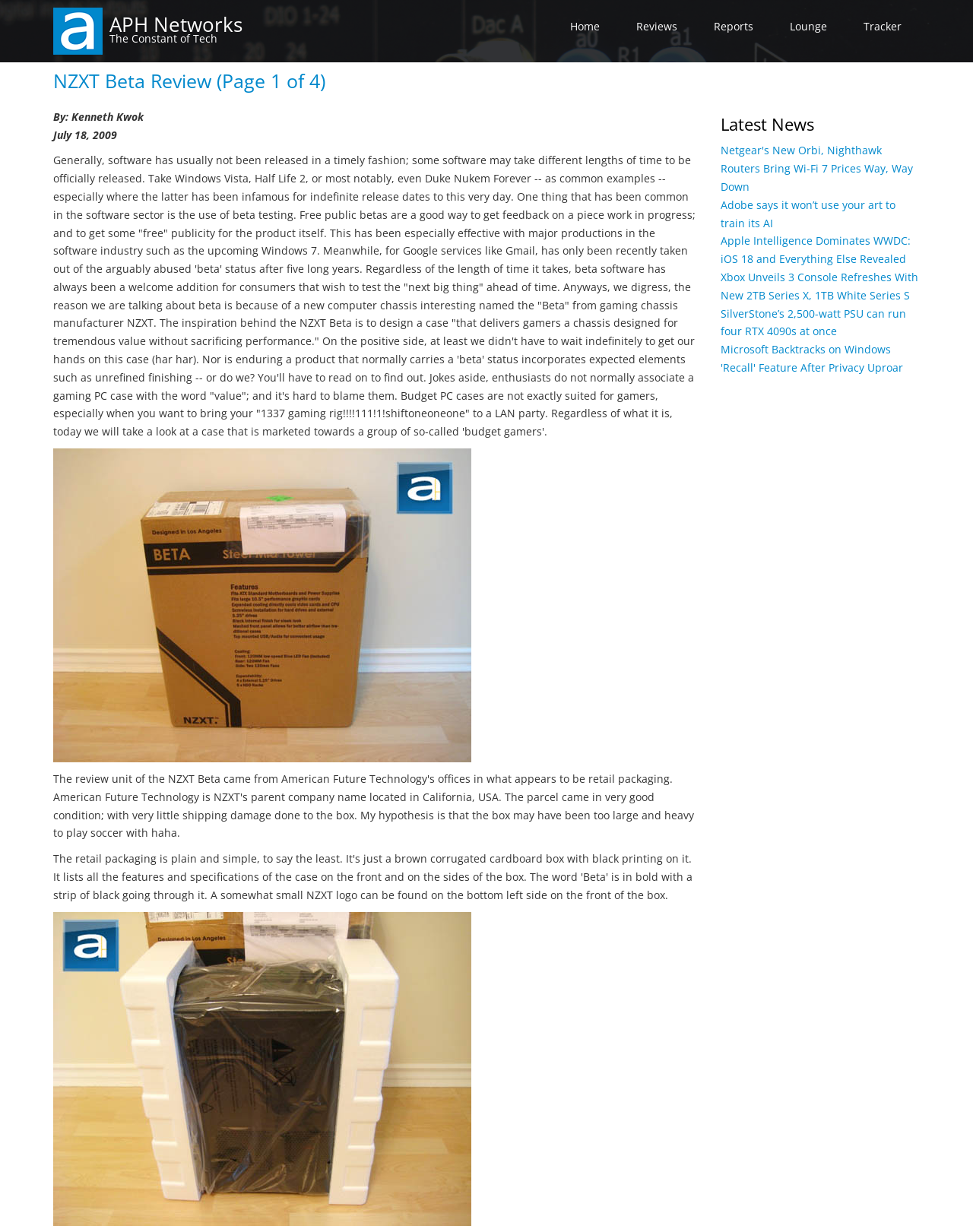Find the bounding box coordinates of the clickable area that will achieve the following instruction: "Click the 'Netgear's New Orbi, Nighthawk Routers Bring Wi-Fi 7 Prices Way, Way Down' link".

[0.74, 0.116, 0.938, 0.157]